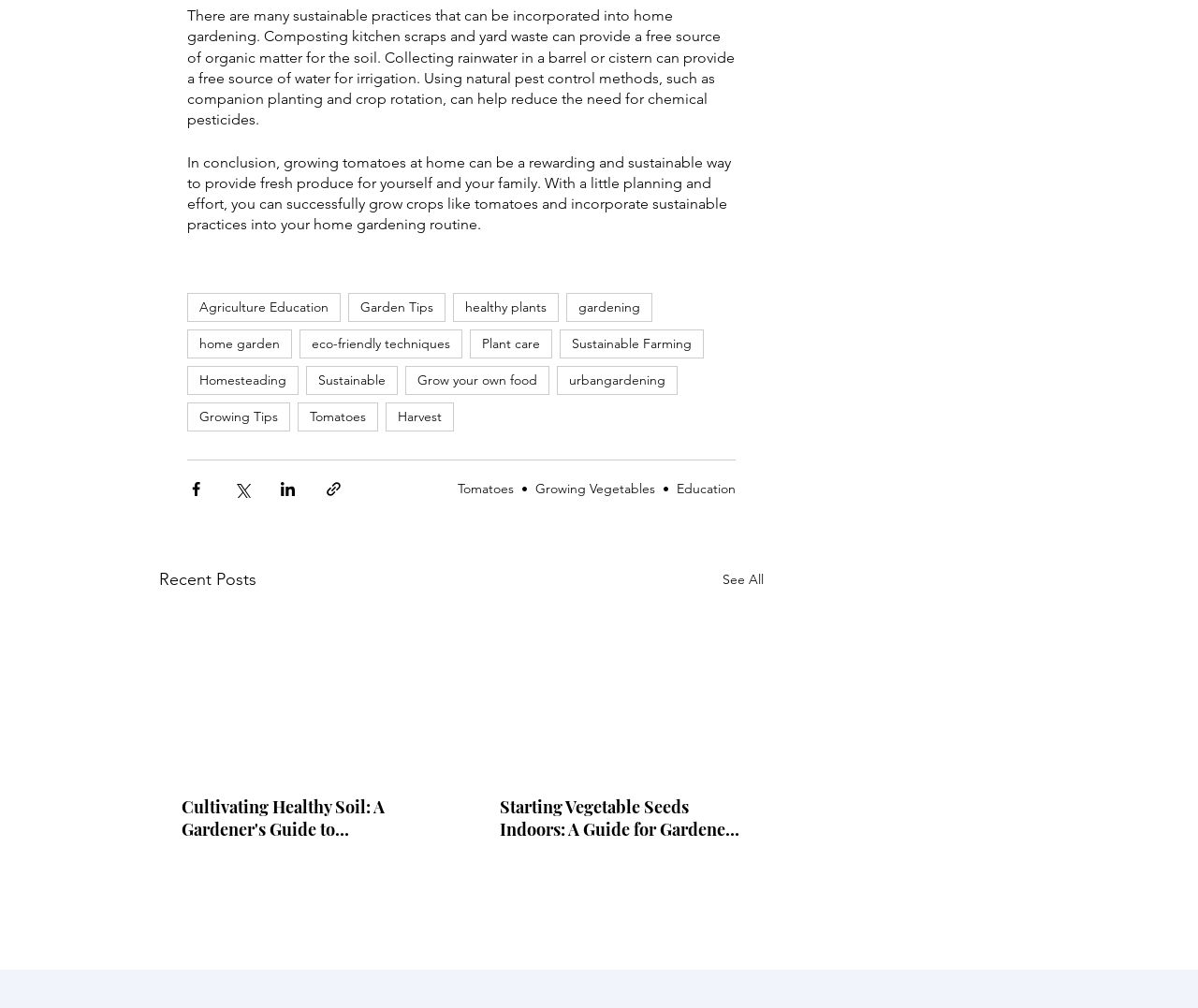Using the details from the image, please elaborate on the following question: How many links are under the 'tags' navigation?

By counting the links under the 'tags' navigation, I found 14 links, including 'Agriculture Education', 'Garden Tips', and 'Sustainable Farming'.